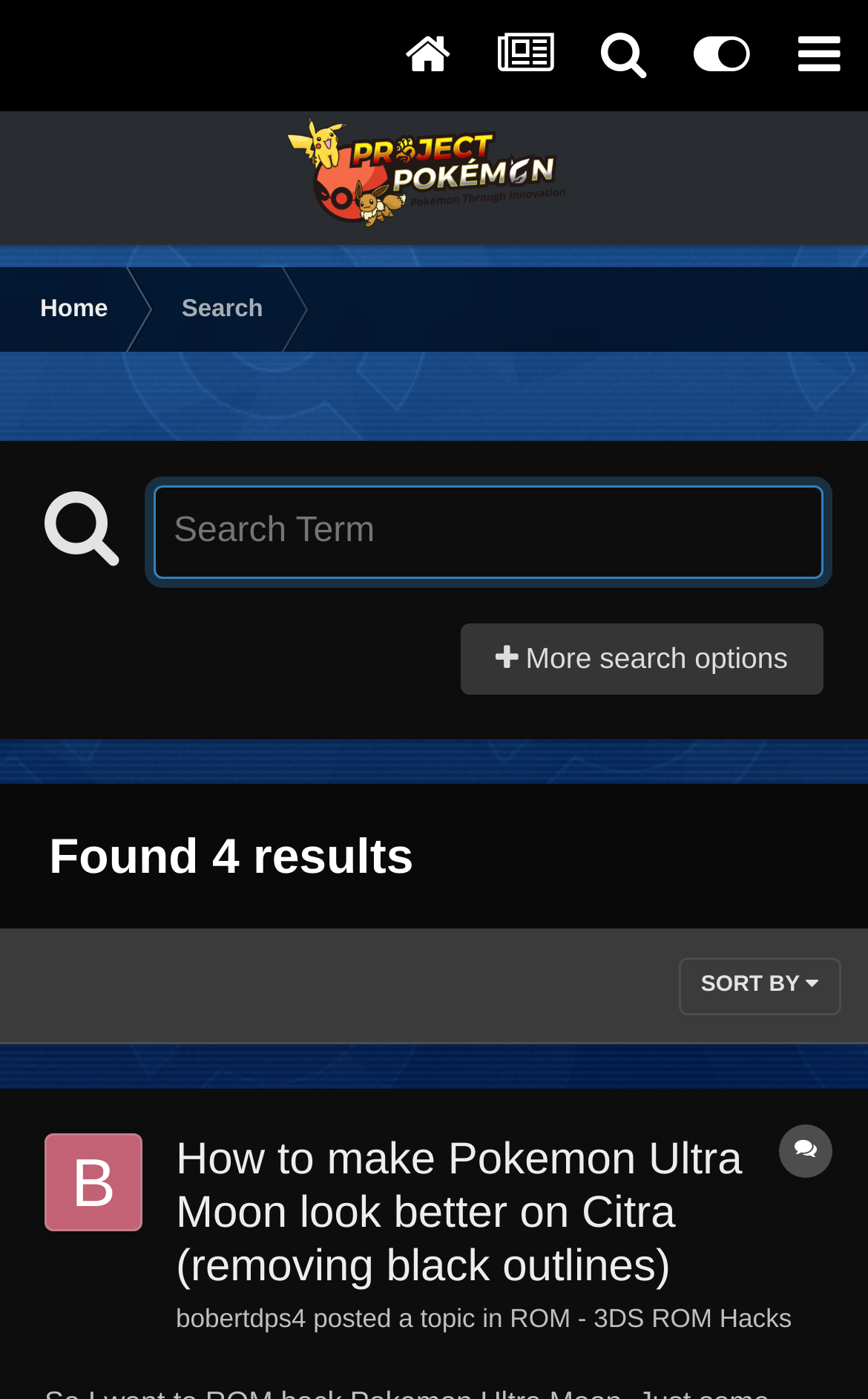Please provide the bounding box coordinates for the element that needs to be clicked to perform the following instruction: "Search for a term". The coordinates should be given as four float numbers between 0 and 1, i.e., [left, top, right, bottom].

[0.177, 0.347, 0.949, 0.414]